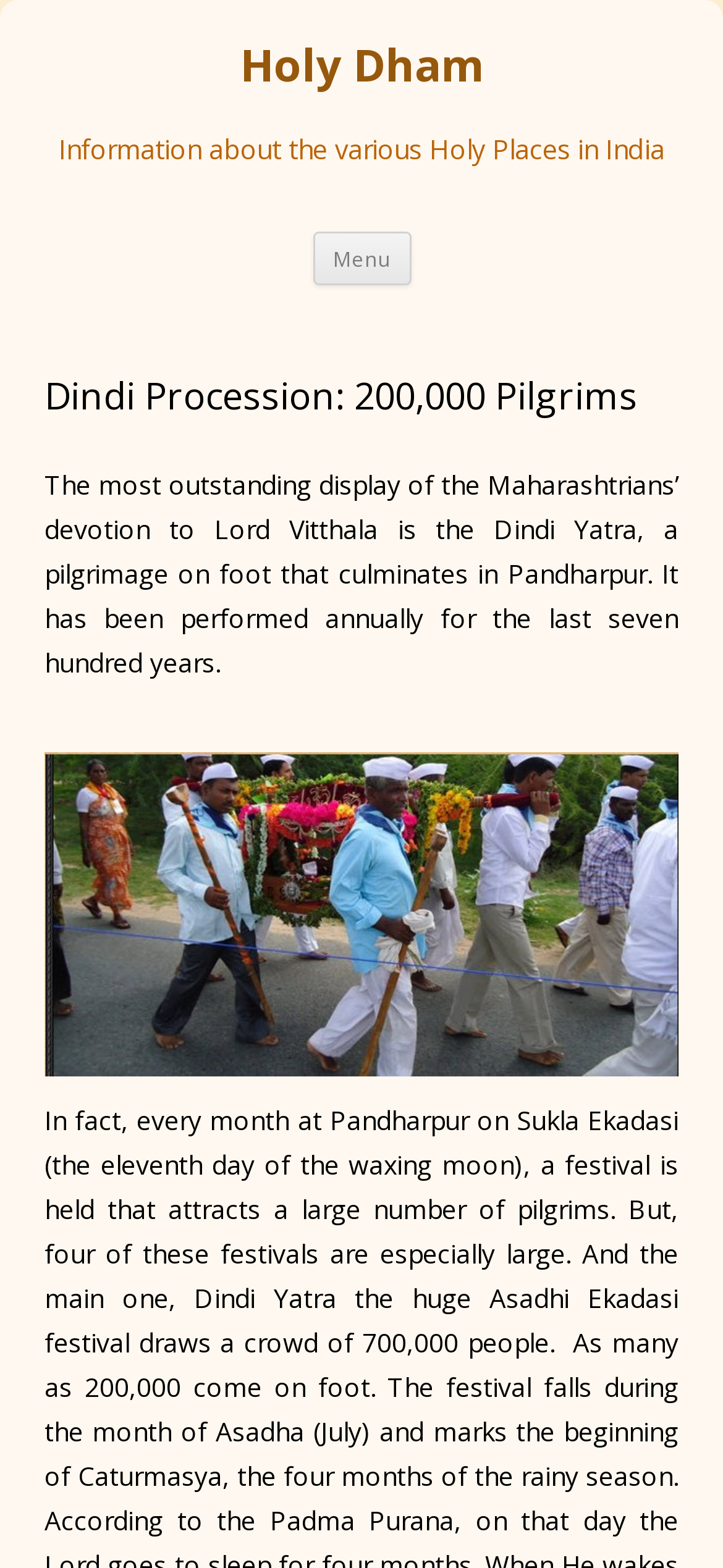What is the name of the pilgrimage? Based on the screenshot, please respond with a single word or phrase.

Dindi Yatra